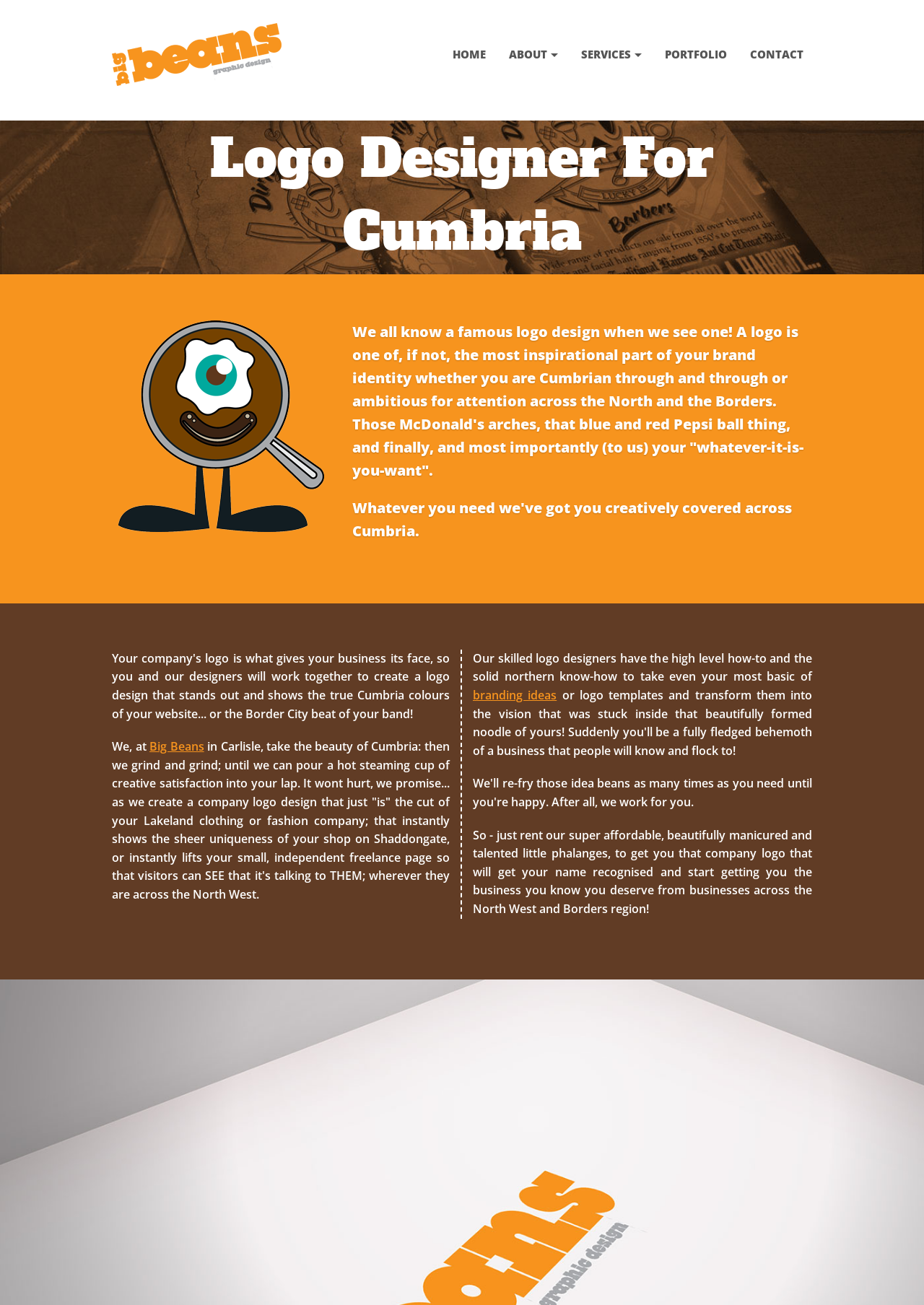Bounding box coordinates must be specified in the format (top-left x, top-left y, bottom-right x, bottom-right y). All values should be floating point numbers between 0 and 1. What are the bounding box coordinates of the UI element described as: Learn more about troubleshooting WordPress.

None